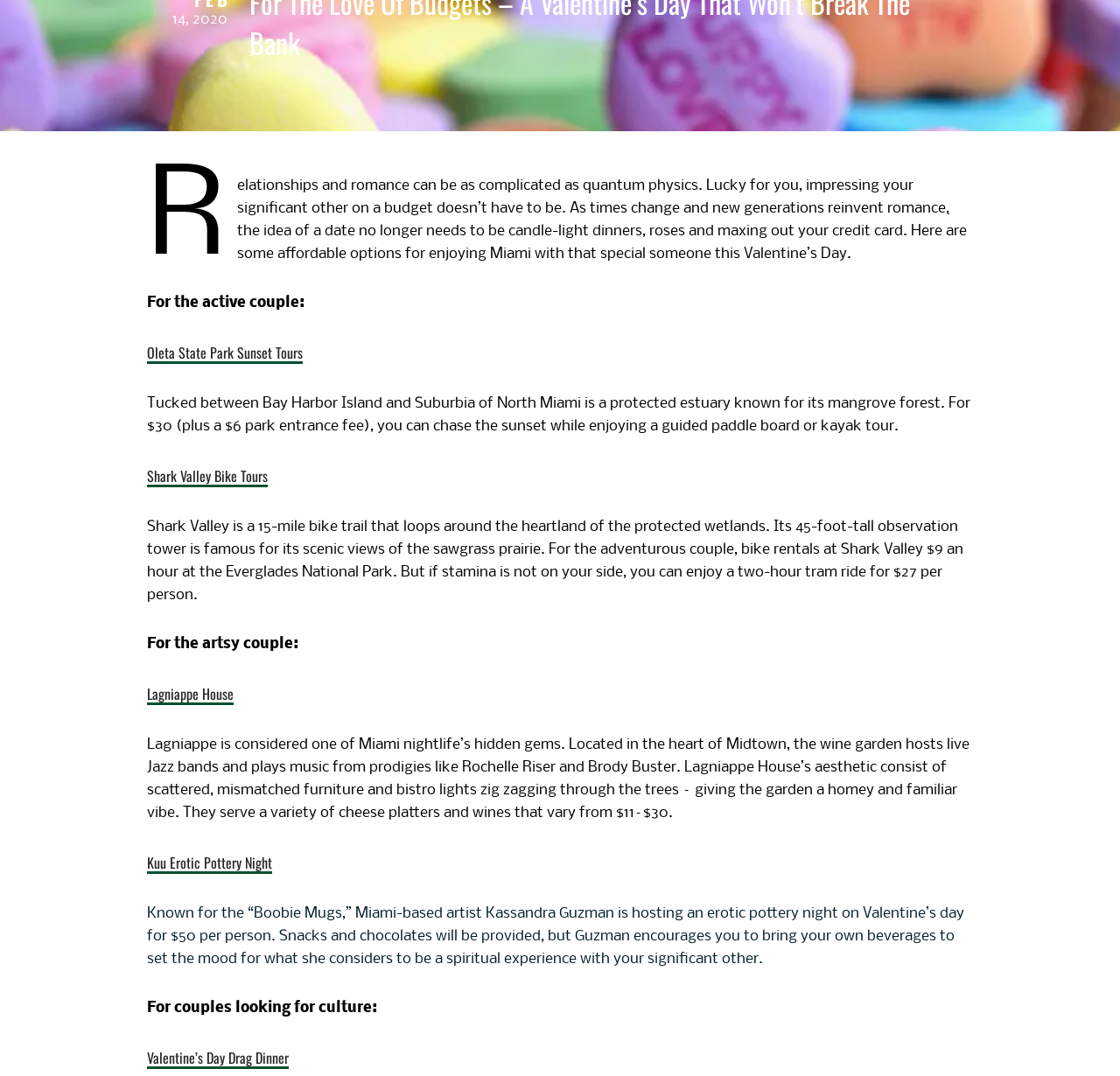Find the bounding box coordinates for the HTML element described as: "title="Facebook"". The coordinates should consist of four float values between 0 and 1, i.e., [left, top, right, bottom].

[0.466, 0.412, 0.478, 0.443]